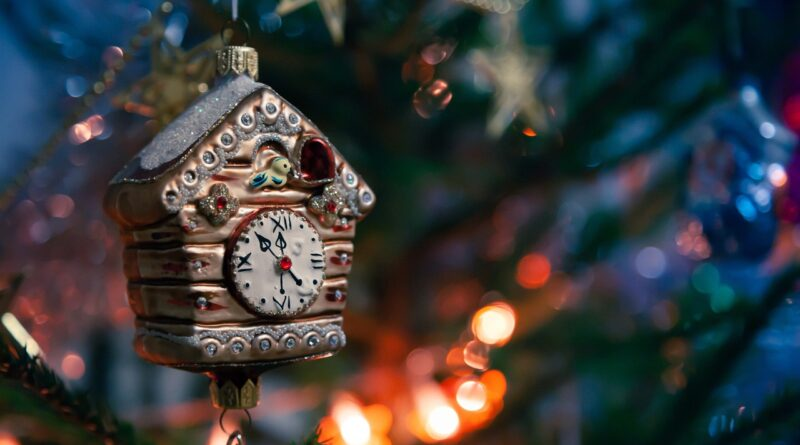What is perched at the top of the ornament?
Look at the image and construct a detailed response to the question.

Upon closer inspection of the ornament, I notice that it features intricate details, including a clock face with numerals and a whimsical bird perched at the top, adding a playful touch to the overall design.